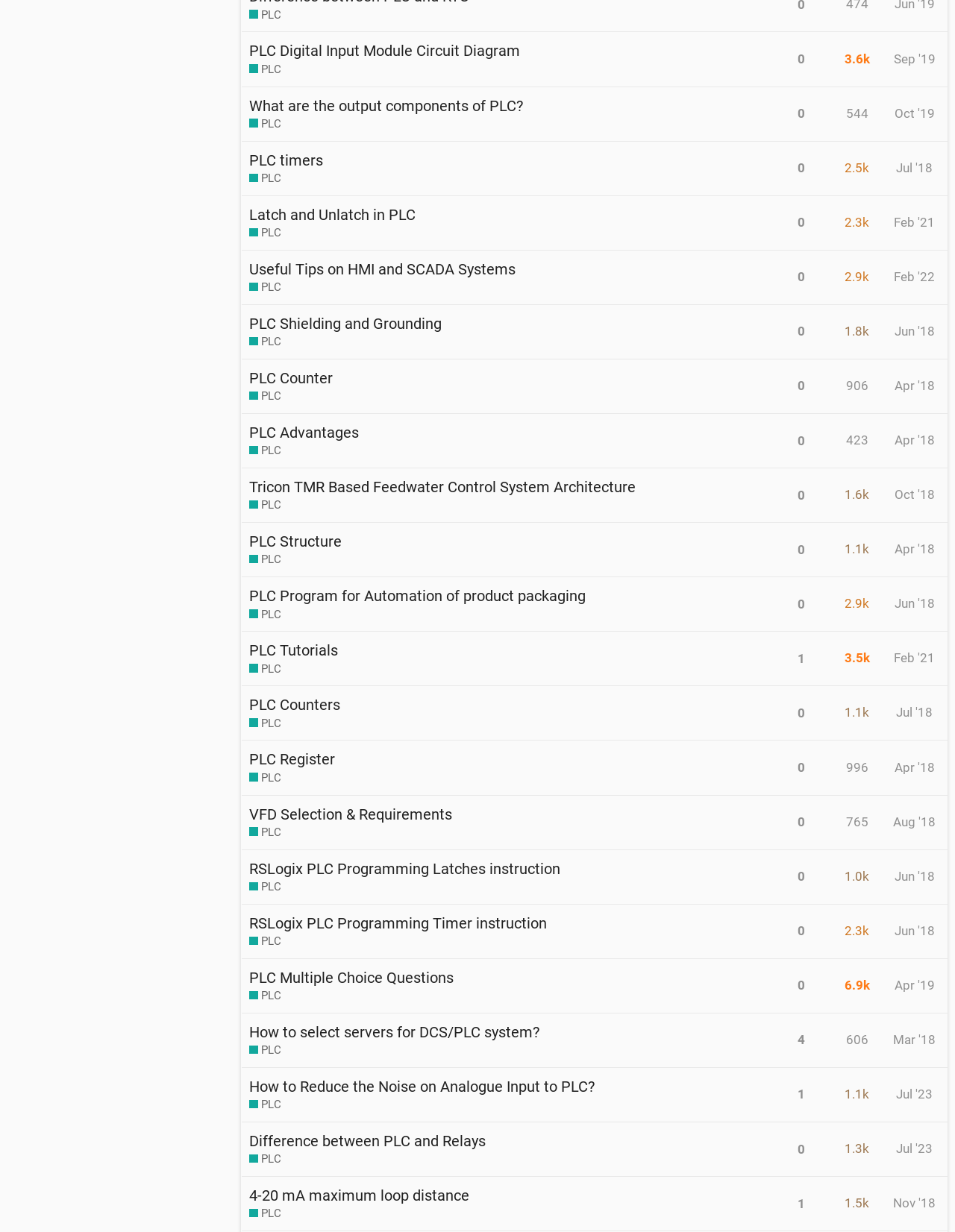Identify the coordinates of the bounding box for the element that must be clicked to accomplish the instruction: "Check the topic with 544 views".

[0.886, 0.086, 0.909, 0.098]